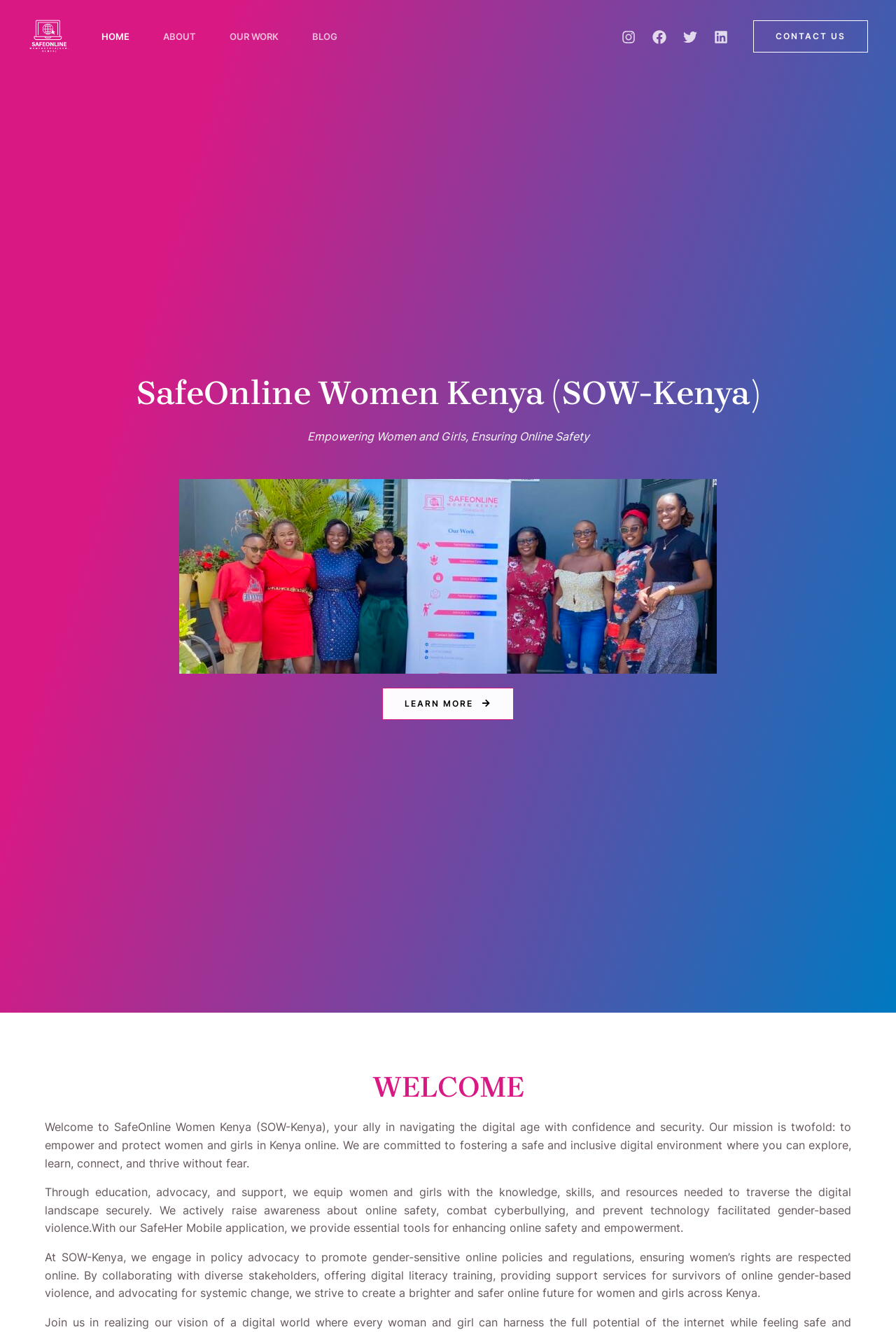Answer this question using a single word or a brief phrase:
What is the organization's goal for online policies?

Gender-sensitive policies